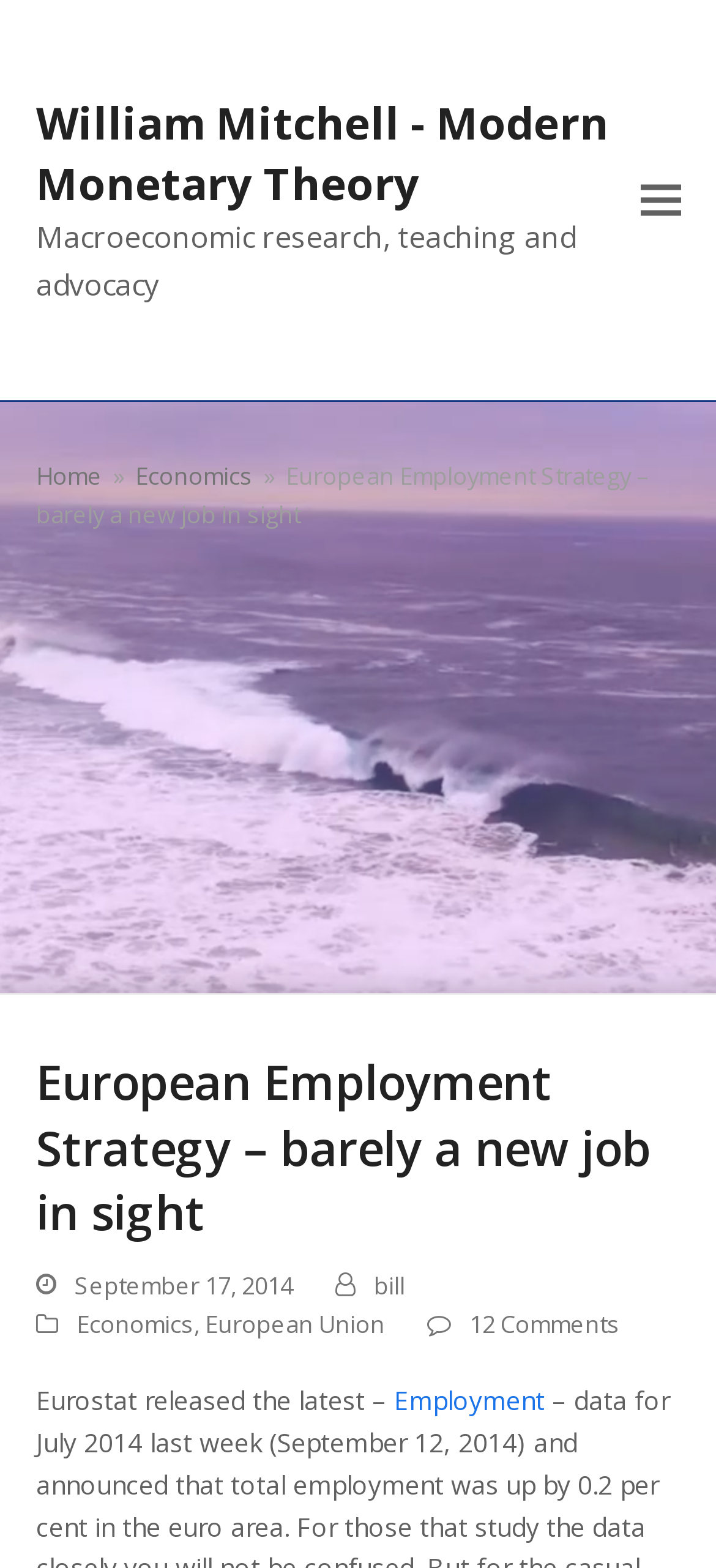Identify the bounding box for the UI element specified in this description: "Home". The coordinates must be four float numbers between 0 and 1, formatted as [left, top, right, bottom].

[0.05, 0.293, 0.142, 0.314]